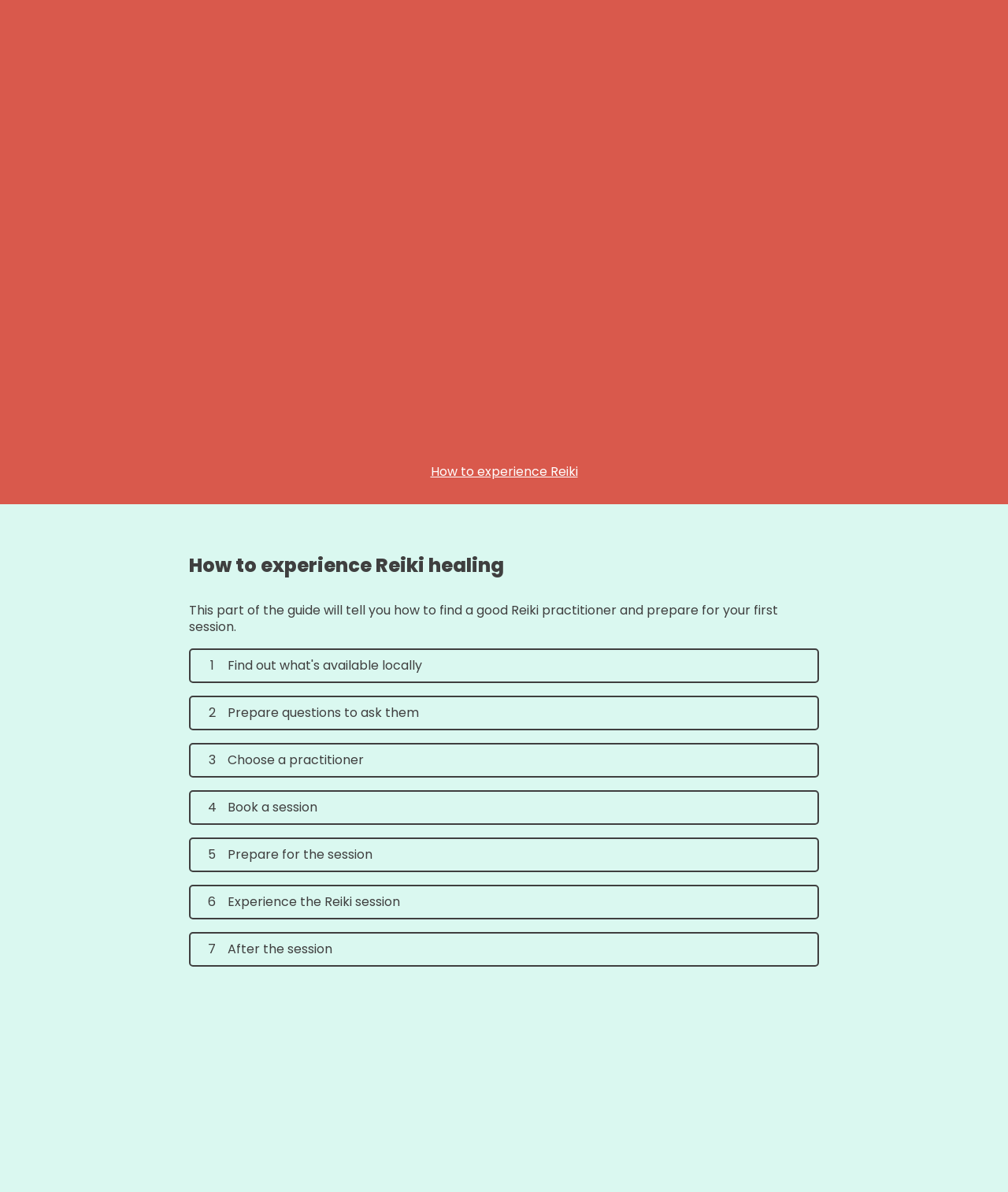Locate the bounding box coordinates of the item that should be clicked to fulfill the instruction: "Choose a practitioner".

[0.188, 0.623, 0.812, 0.652]